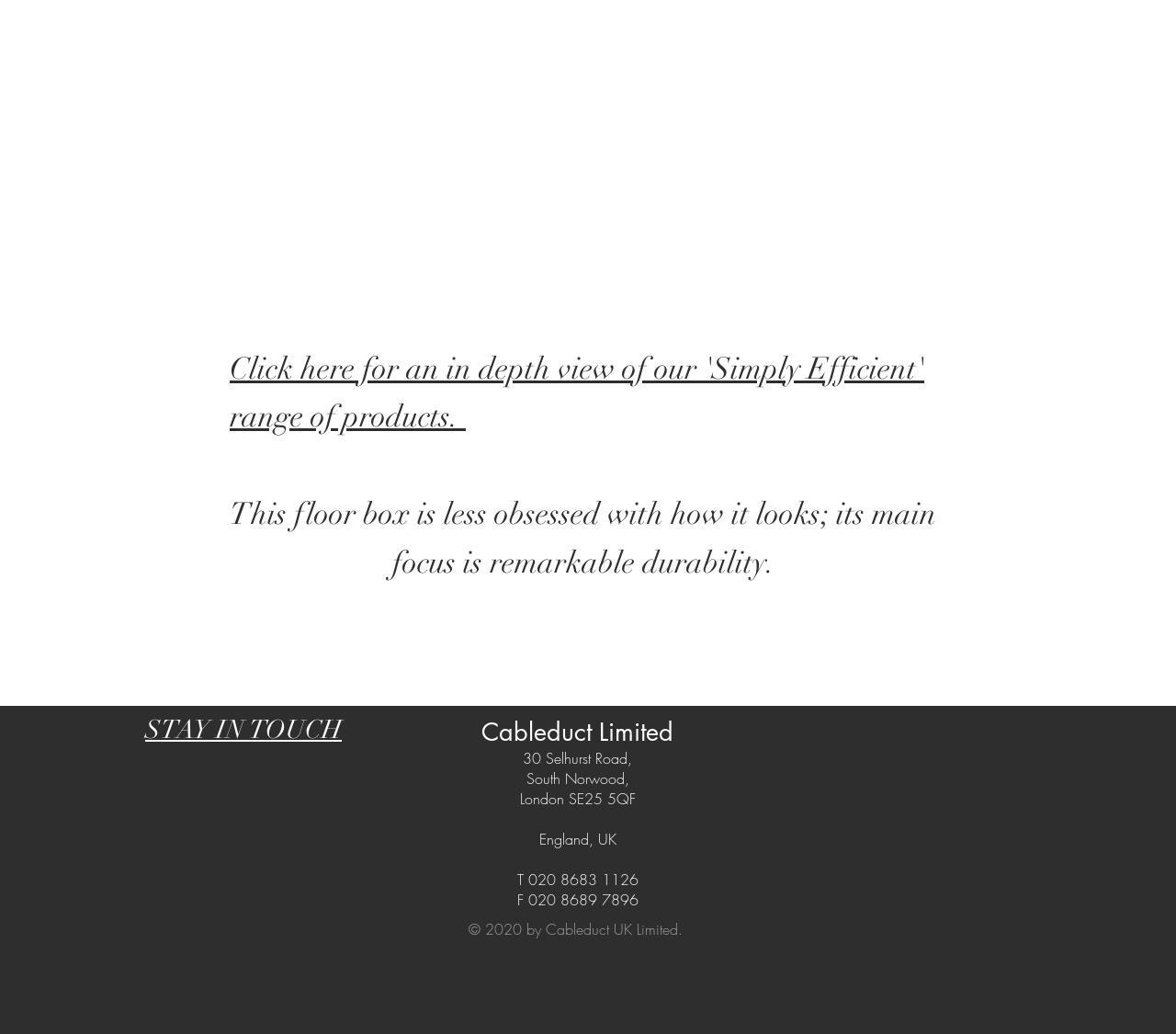What is the range of products mentioned on the webpage?
From the image, provide a succinct answer in one word or a short phrase.

Simply Efficient